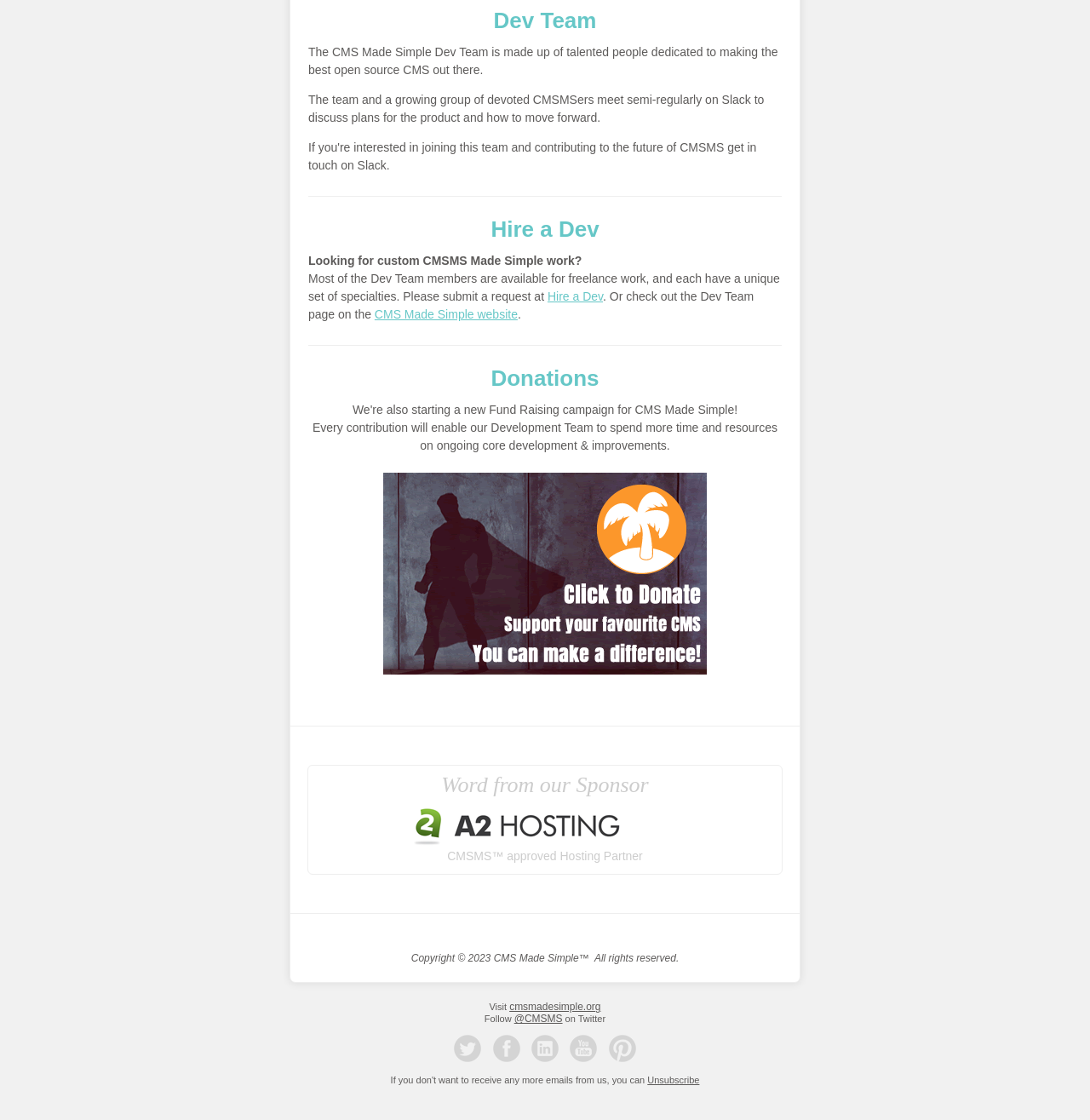Using the format (top-left x, top-left y, bottom-right x, bottom-right y), provide the bounding box coordinates for the described UI element. All values should be floating point numbers between 0 and 1: title="Facebook Fanpage"

[0.448, 0.94, 0.481, 0.951]